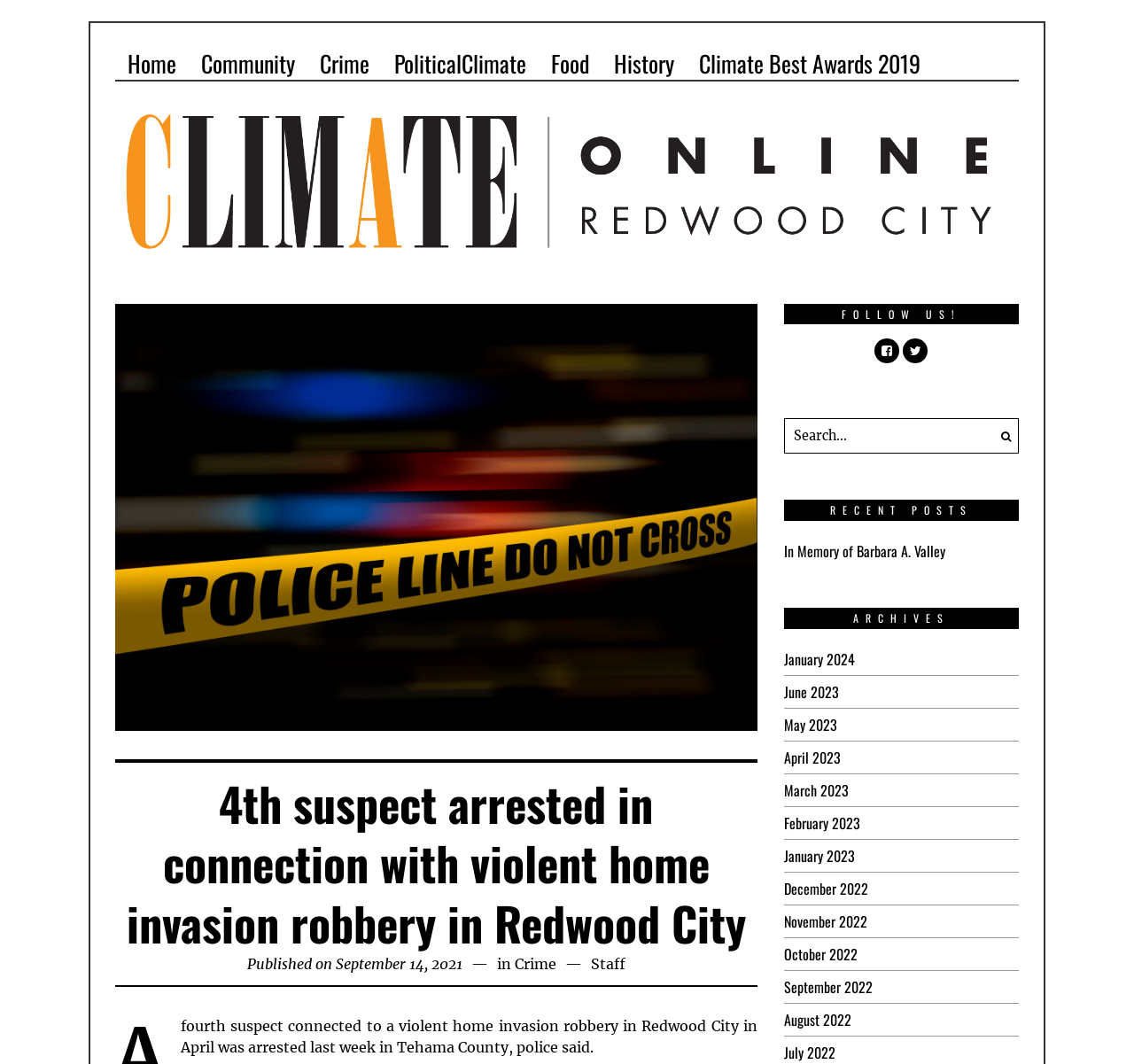Please identify the bounding box coordinates of the element on the webpage that should be clicked to follow this instruction: "Search for something". The bounding box coordinates should be given as four float numbers between 0 and 1, formatted as [left, top, right, bottom].

[0.691, 0.393, 0.898, 0.427]